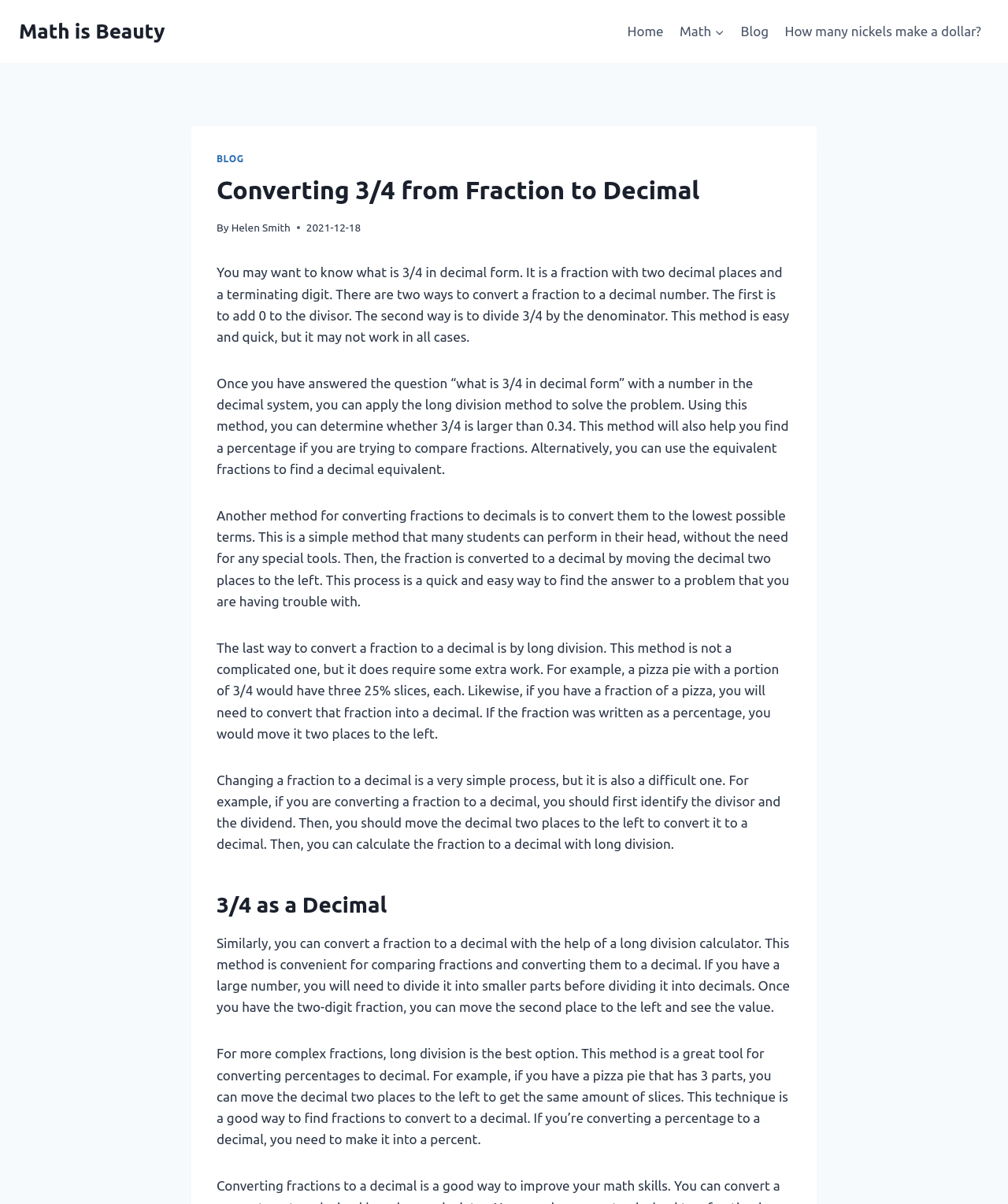Locate the bounding box coordinates of the element's region that should be clicked to carry out the following instruction: "Click on the 'Math is Beauty' link". The coordinates need to be four float numbers between 0 and 1, i.e., [left, top, right, bottom].

[0.019, 0.016, 0.164, 0.036]